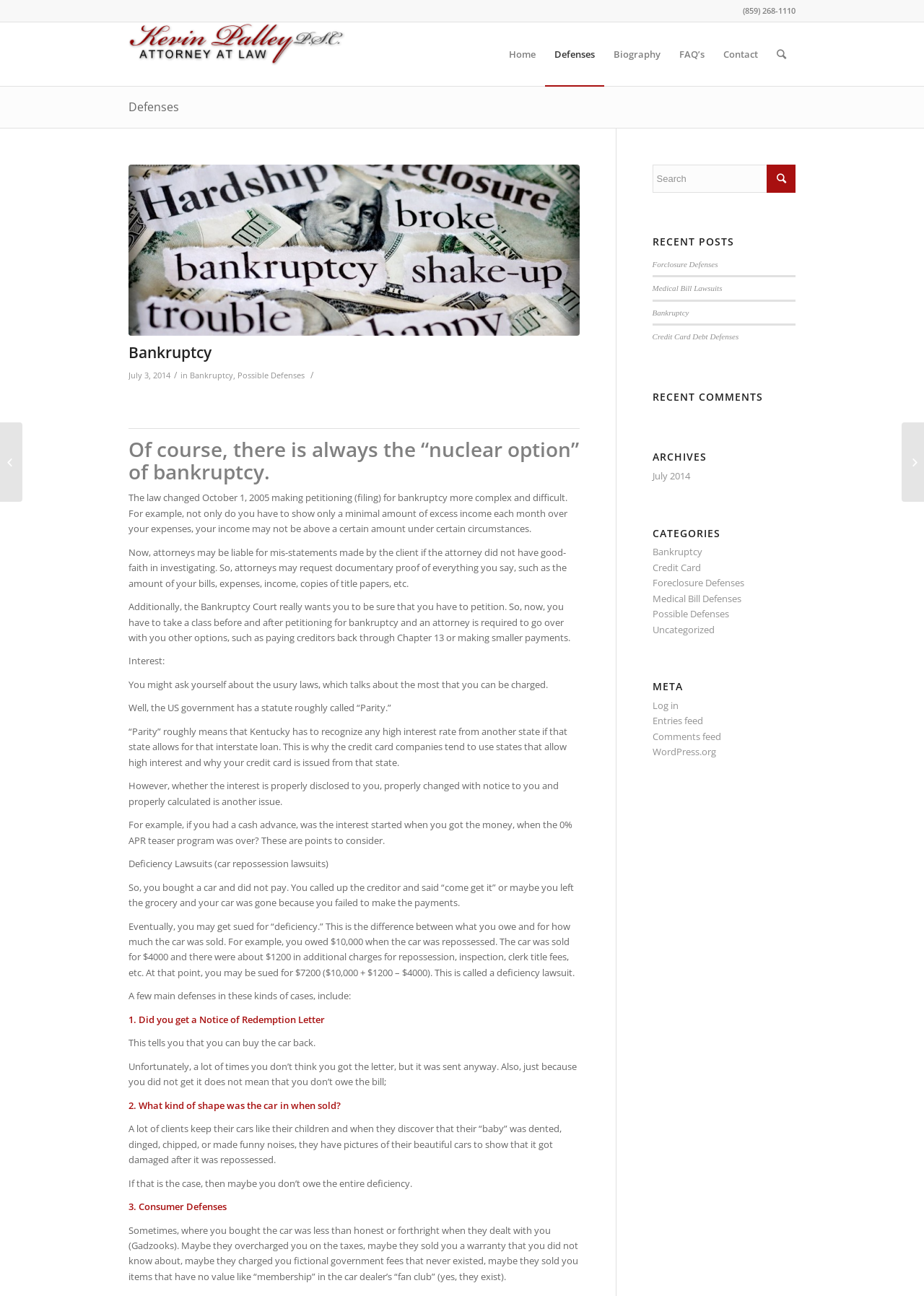Please determine the bounding box coordinates of the element's region to click in order to carry out the following instruction: "Read 'Bankruptcy' article". The coordinates should be four float numbers between 0 and 1, i.e., [left, top, right, bottom].

[0.139, 0.264, 0.229, 0.28]